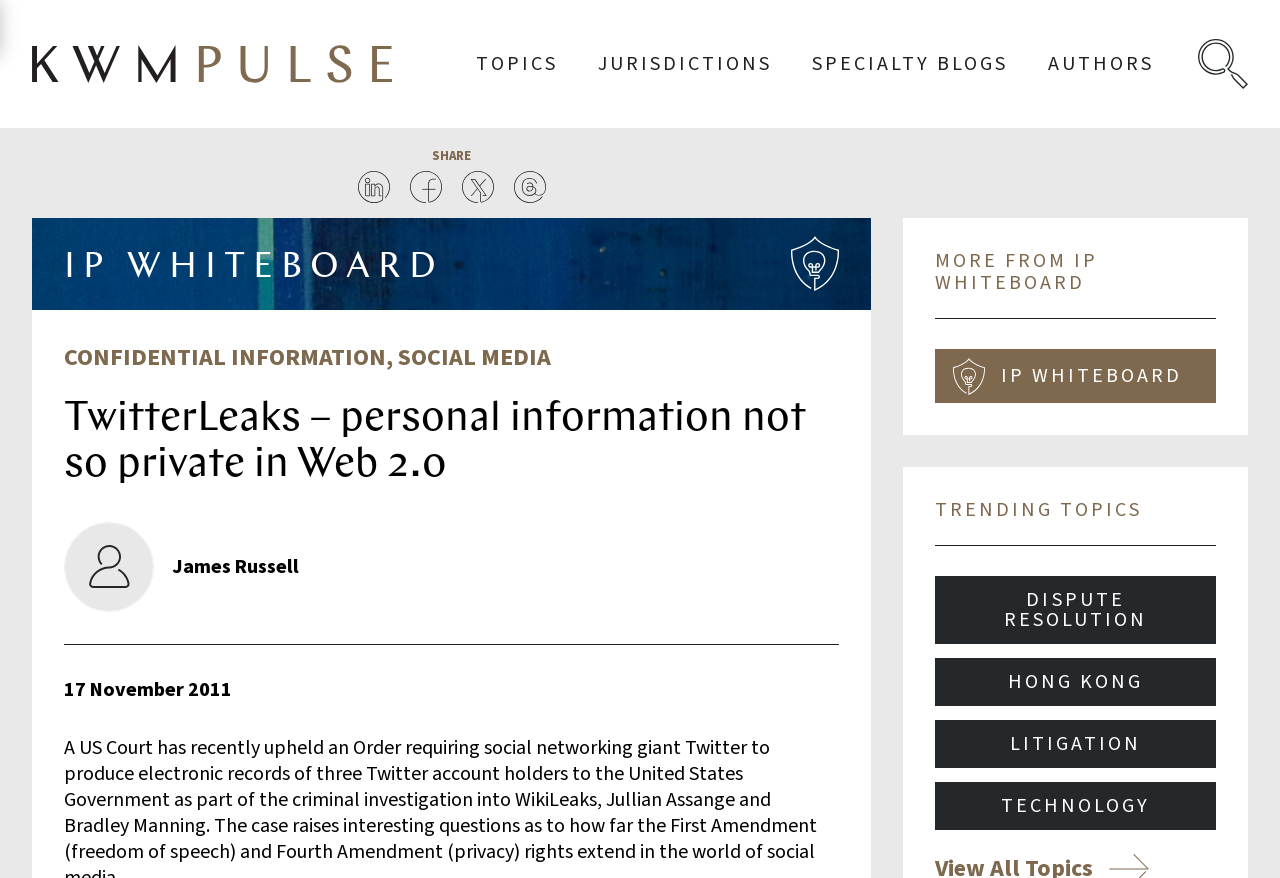How many trending topics are listed?
Refer to the image and offer an in-depth and detailed answer to the question.

I counted the number of trending topics listed on the webpage, which are Dispute Resolution, Hong Kong, Litigation, and Technology, totaling 4 topics.